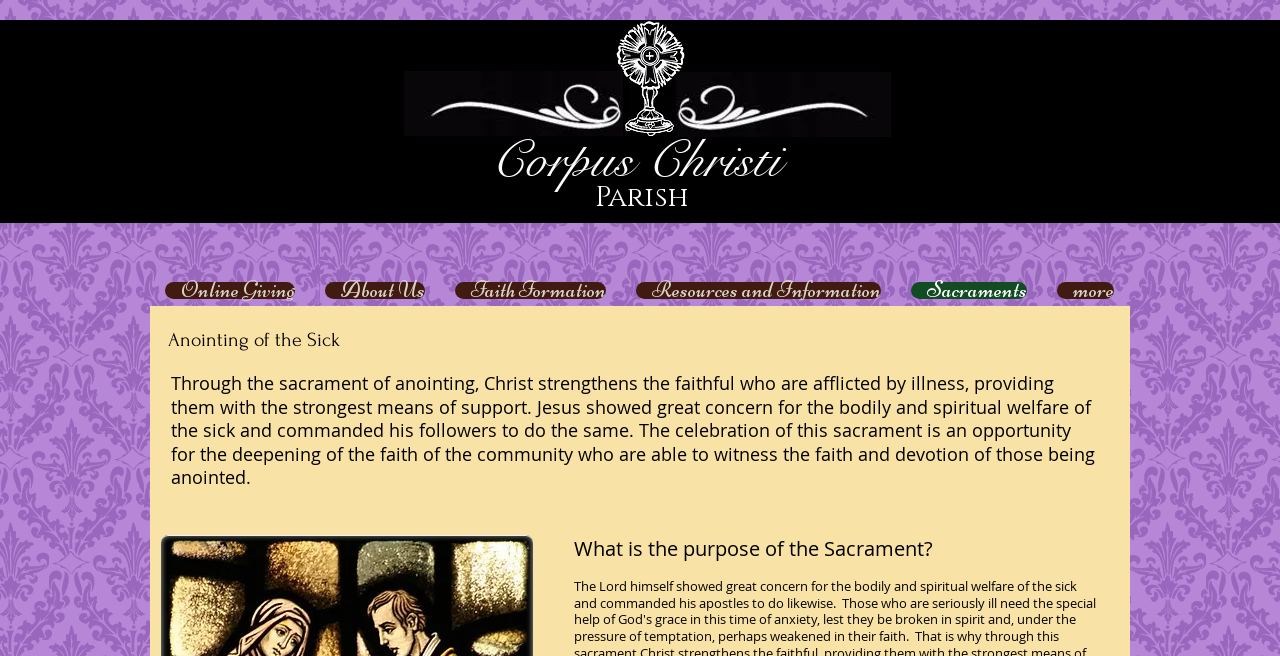What is one of the links in the navigation menu?
Could you please answer the question thoroughly and with as much detail as possible?

The navigation menu can be found on the webpage, and one of the links in the menu is 'Online Giving', which is located near the top of the webpage.